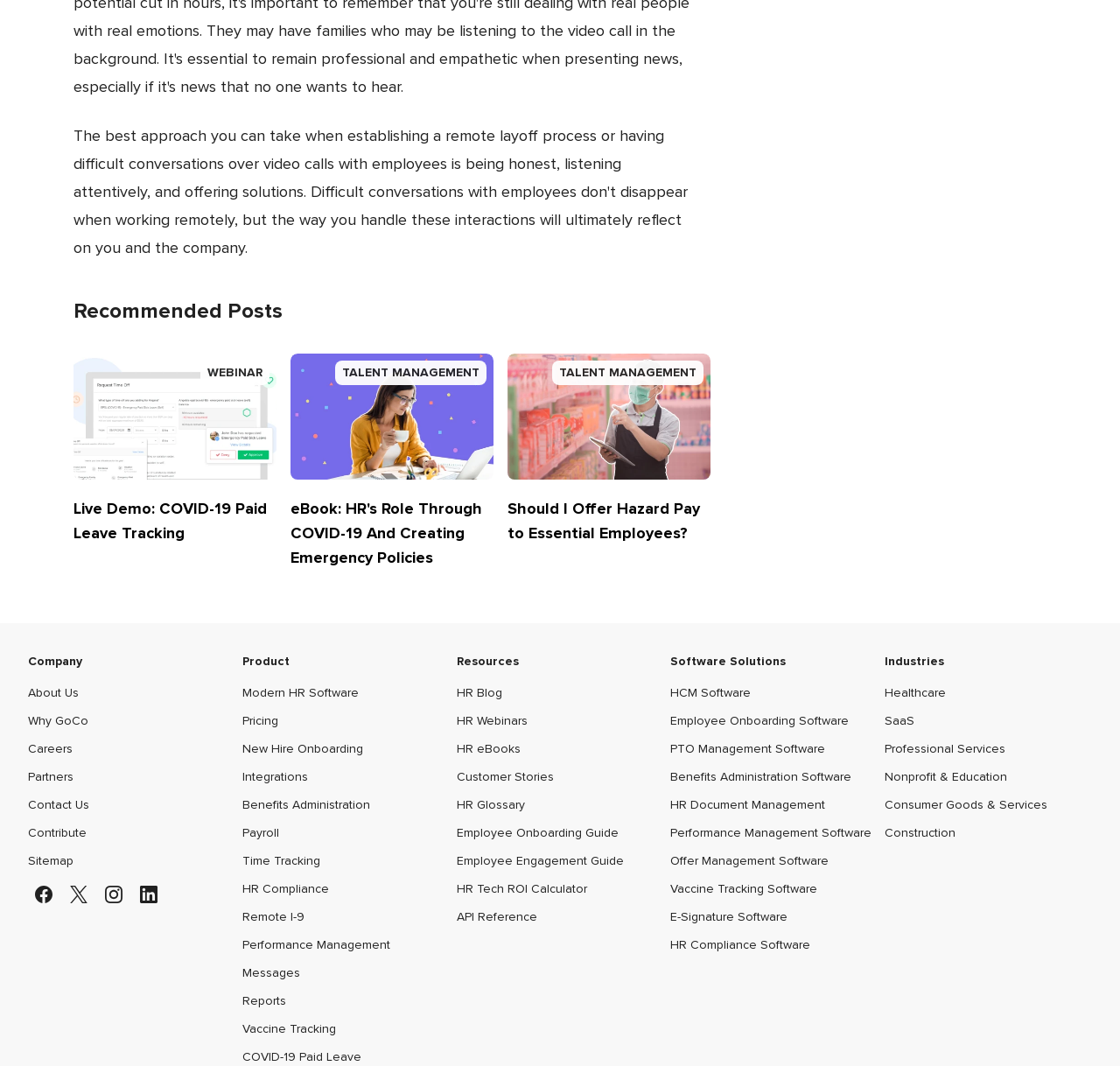How many software solutions are listed on the webpage?
Provide a detailed and extensive answer to the question.

I counted the number of link elements under the static text element 'Software Solutions' and found 11 links, each representing a software solution.